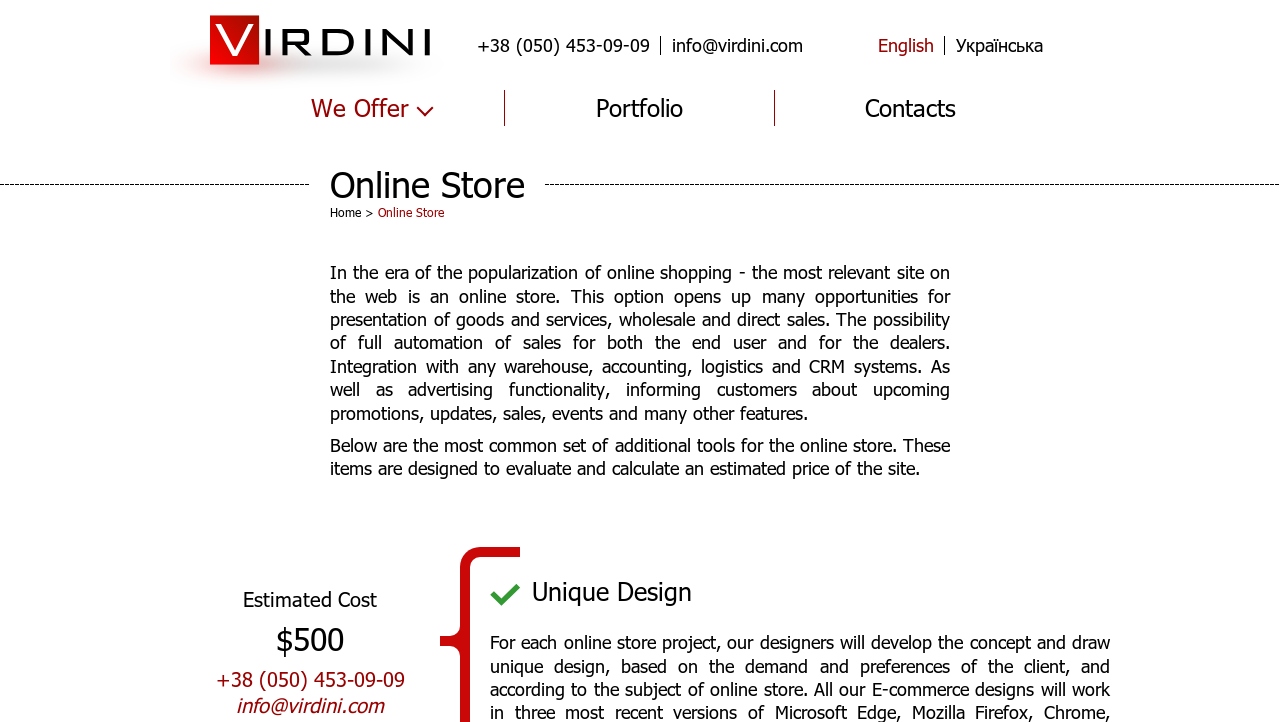Show the bounding box coordinates of the region that should be clicked to follow the instruction: "Switch to Ukrainian language."

[0.746, 0.046, 0.814, 0.077]